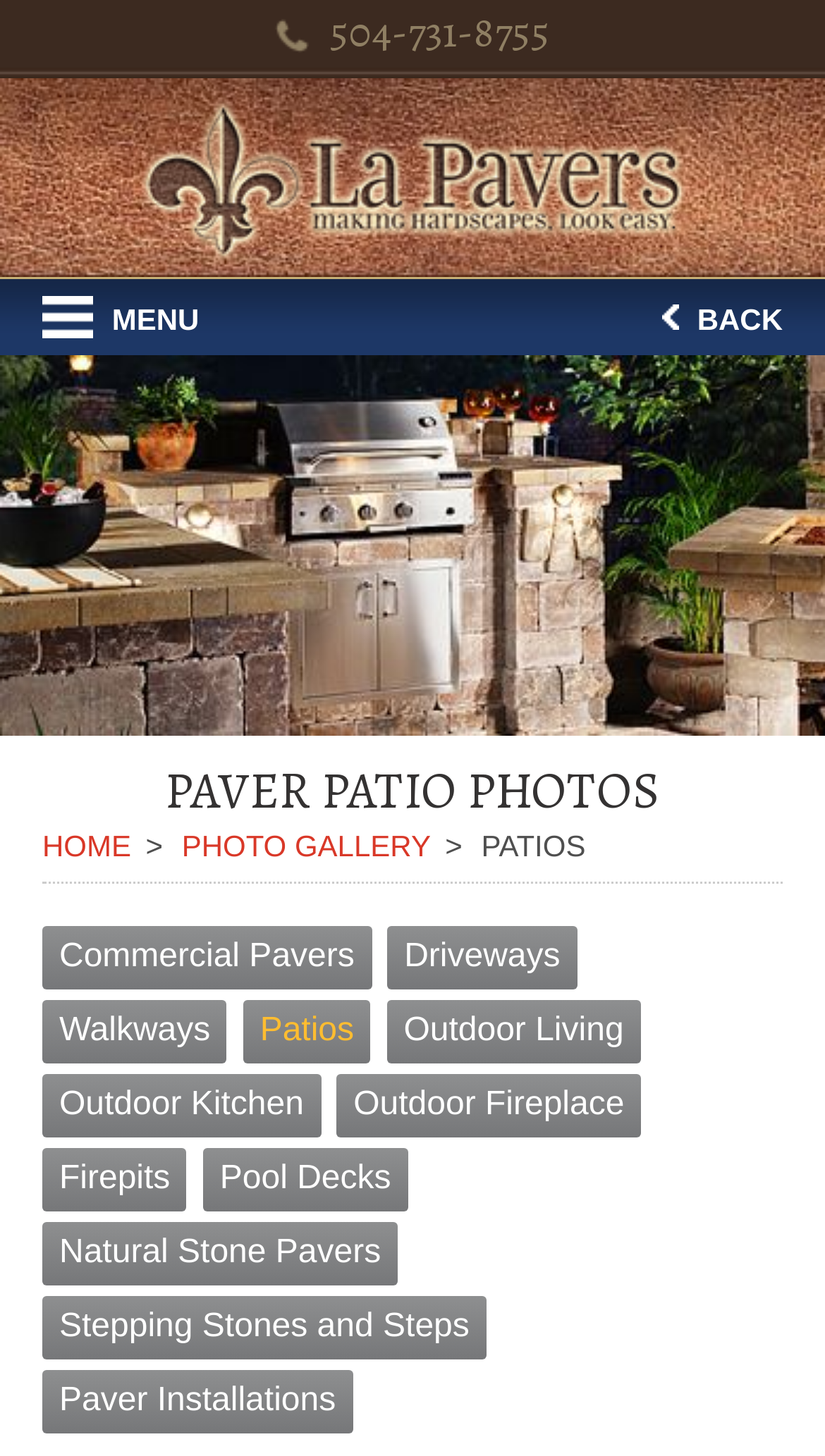How many types of outdoor living spaces are listed?
Can you provide an in-depth and detailed response to the question?

I counted the number of link elements under the 'Outdoor Living' category, which includes 'Commercial Pavers', 'Driveways', 'Walkways', 'Patios', 'Outdoor Living', 'Outdoor Kitchen', 'Outdoor Fireplace', 'Firepits', and 'Pool Decks', totaling 9 types of outdoor living spaces.